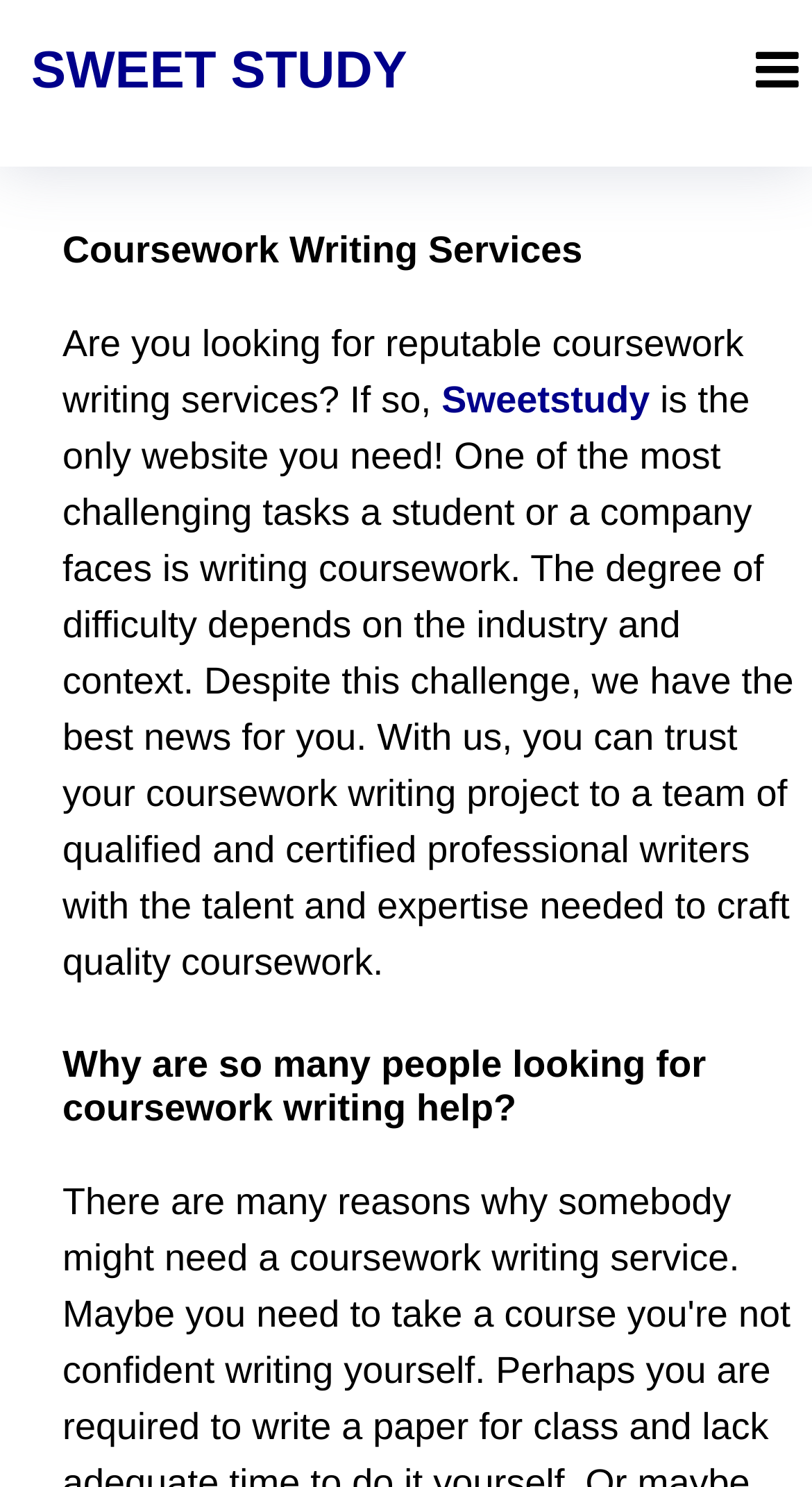Given the element description Sweetstudy, predict the bounding box coordinates for the UI element in the webpage screenshot. The format should be (top-left x, top-left y, bottom-right x, bottom-right y), and the values should be between 0 and 1.

[0.544, 0.254, 0.8, 0.282]